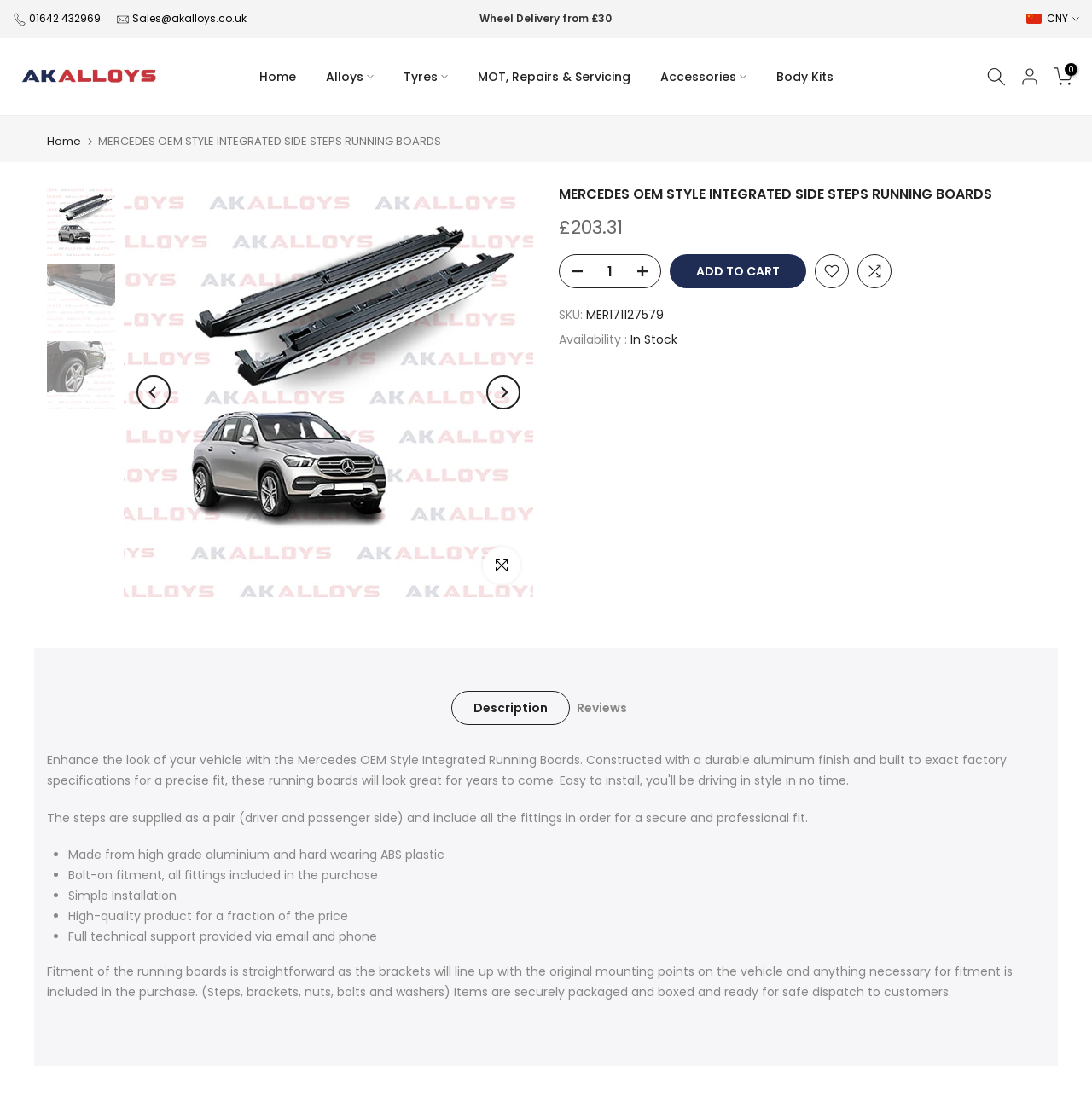What is the price of the Mercedes OEM Style Integrated Running Boards?
Refer to the image and give a detailed answer to the query.

The price of the product is displayed on the webpage, specifically below the product title, as £203.31.